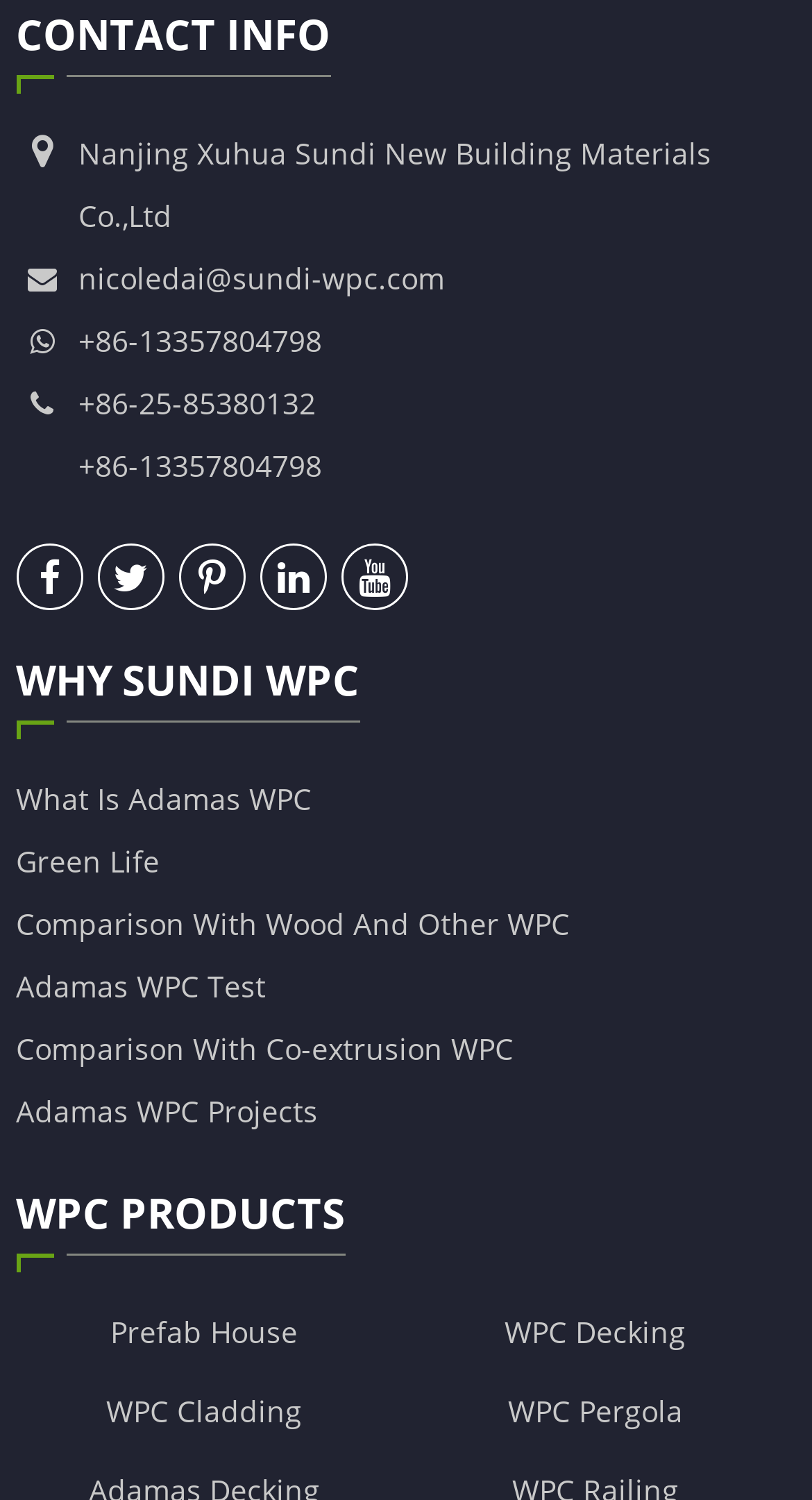What is the company name?
Using the image, elaborate on the answer with as much detail as possible.

The company name can be found in the StaticText element with the text 'Nanjing Xuhua Sundi New Building Materials Co.,Ltd' which is located at the top of the webpage.